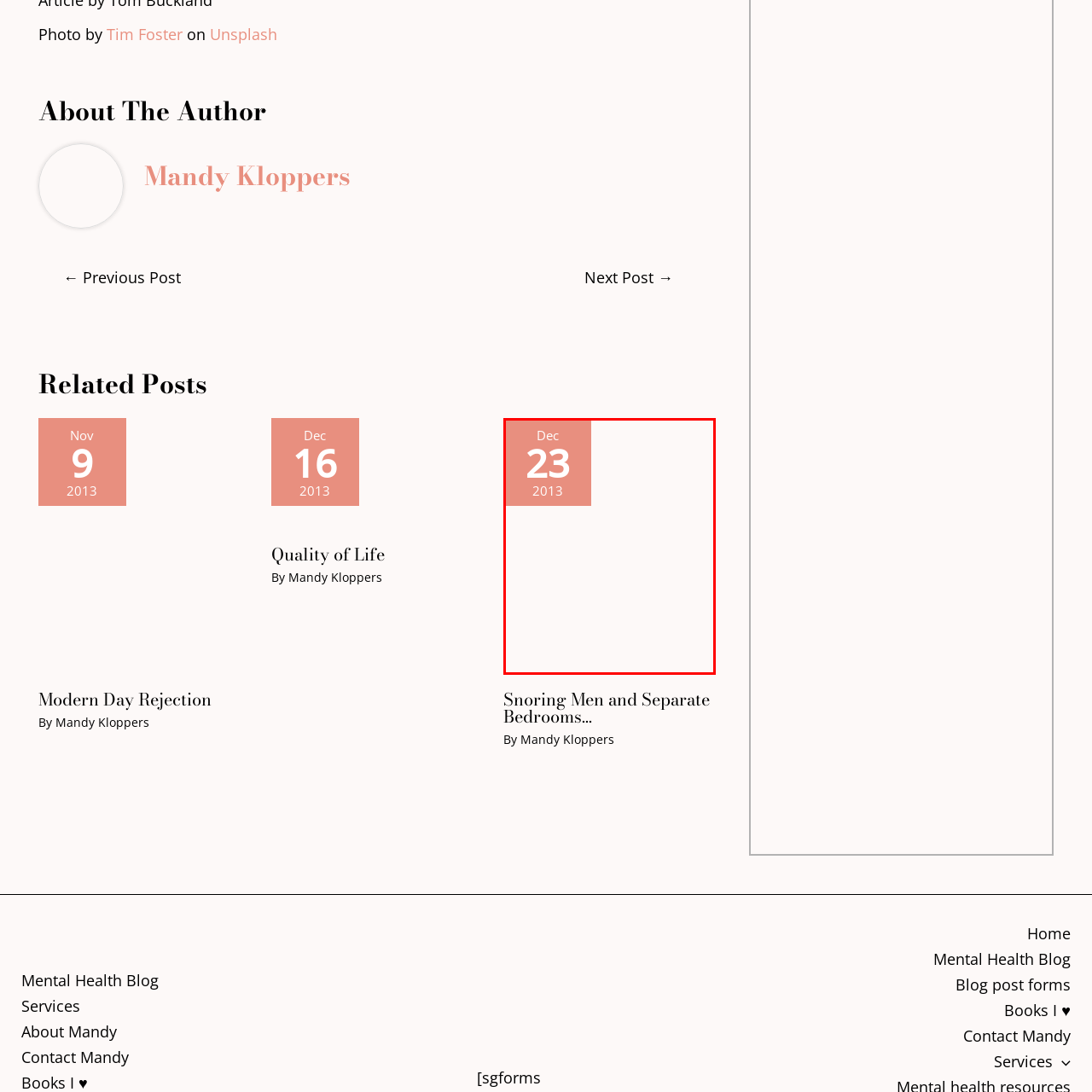Is the image likely part of a social media post?
Focus on the image highlighted by the red bounding box and deliver a thorough explanation based on what you see.

The caption suggests that the image is likely part of a blog post or article, given its potential relevance to memories, anniversaries, or reflections, which is a more formal and structured format than a social media post.